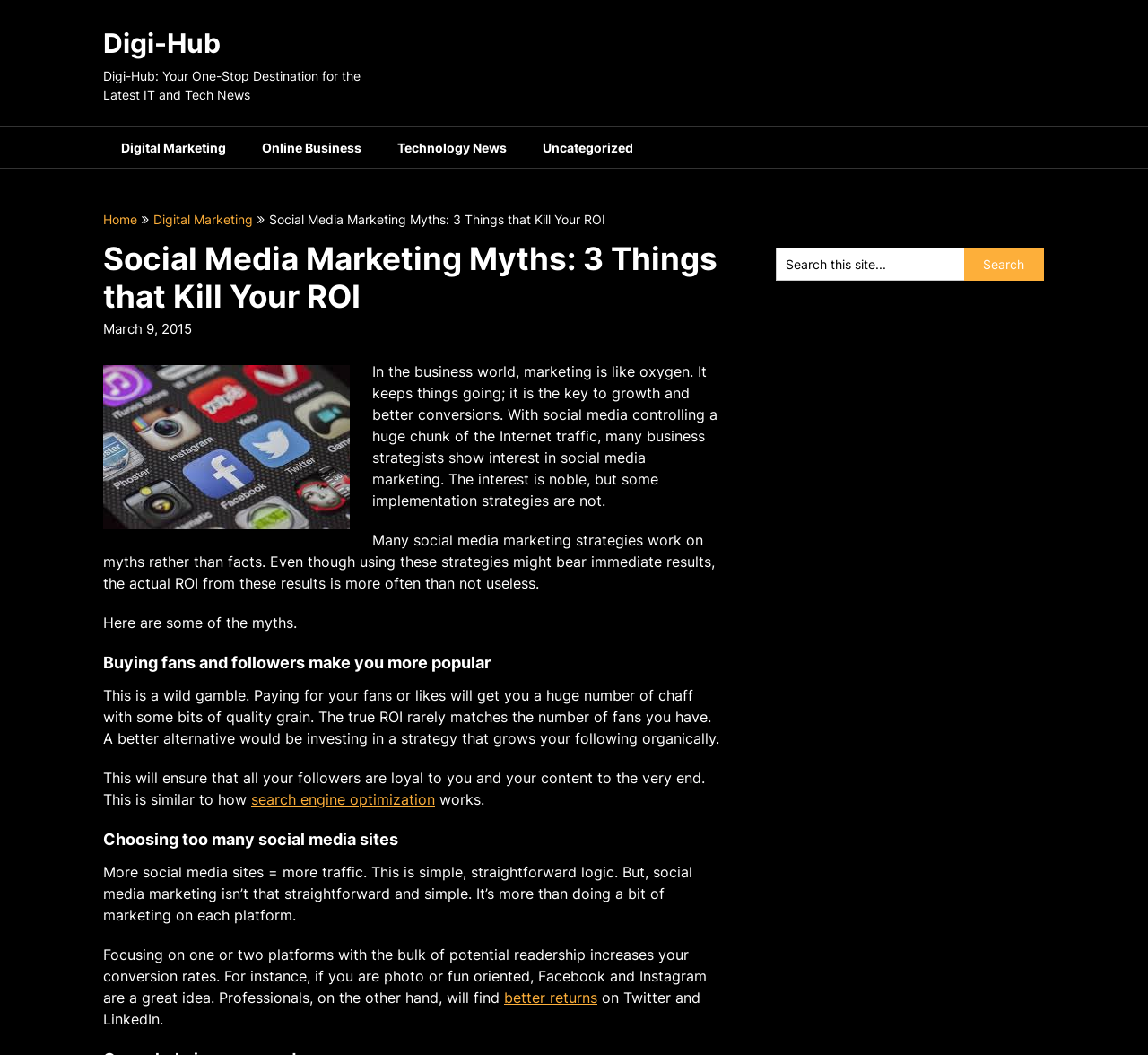Find and indicate the bounding box coordinates of the region you should select to follow the given instruction: "Search this site".

[0.676, 0.235, 0.84, 0.266]